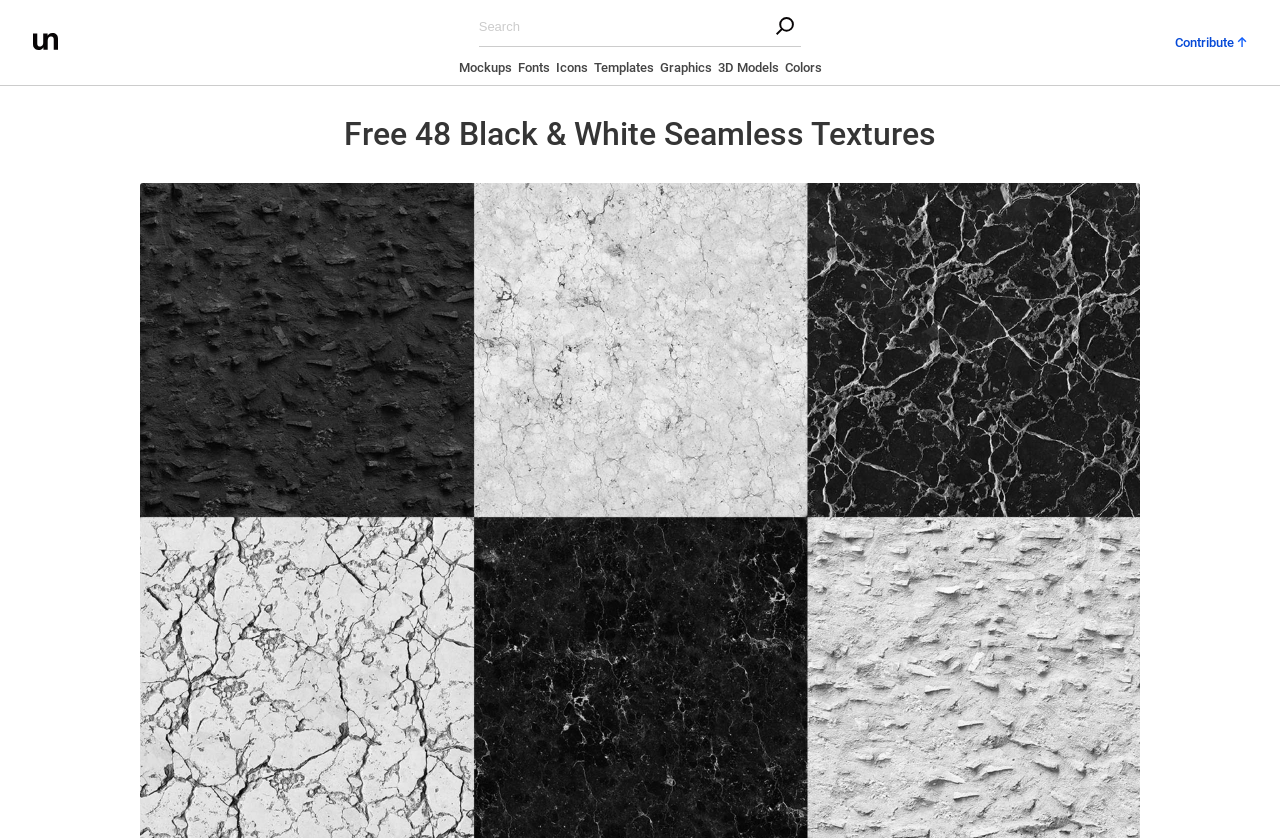Can you provide the bounding box coordinates for the element that should be clicked to implement the instruction: "explore Mockups"?

[0.358, 0.072, 0.4, 0.098]